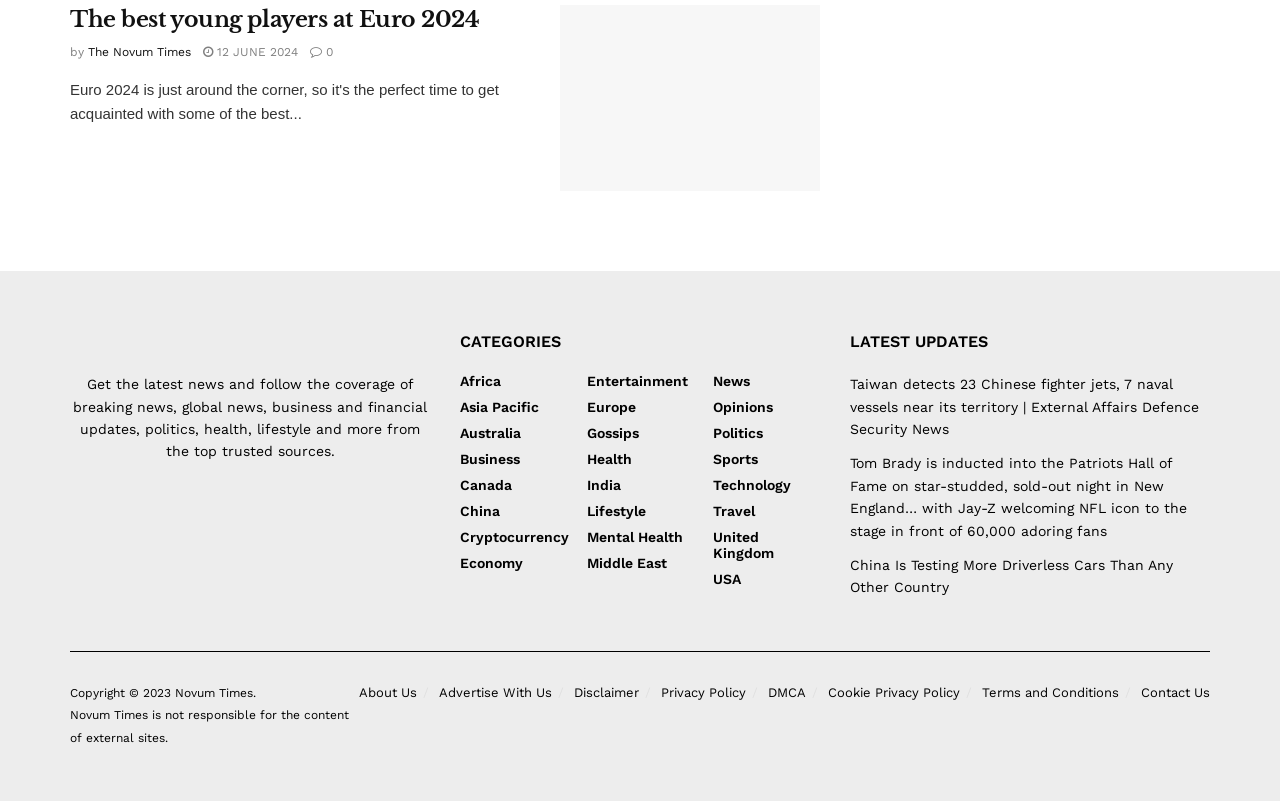Locate the bounding box coordinates of the clickable region necessary to complete the following instruction: "Browse news from the Asia Pacific category". Provide the coordinates in the format of four float numbers between 0 and 1, i.e., [left, top, right, bottom].

[0.359, 0.498, 0.421, 0.518]